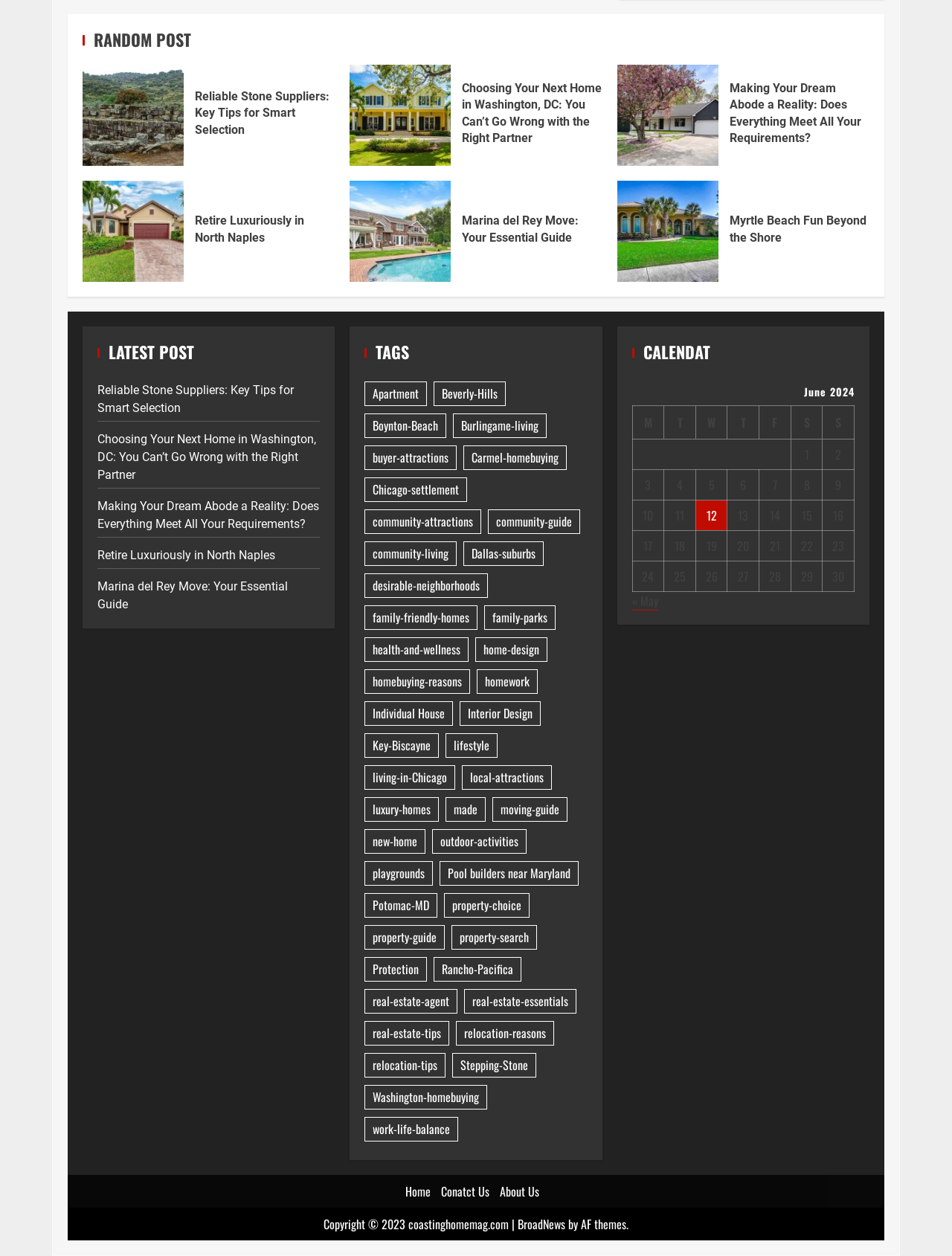Identify the bounding box coordinates of the clickable region required to complete the instruction: "Click on 'Reliable Stone Suppliers: Key Tips for Smart Selection'". The coordinates should be given as four float numbers within the range of 0 and 1, i.e., [left, top, right, bottom].

[0.087, 0.052, 0.193, 0.132]